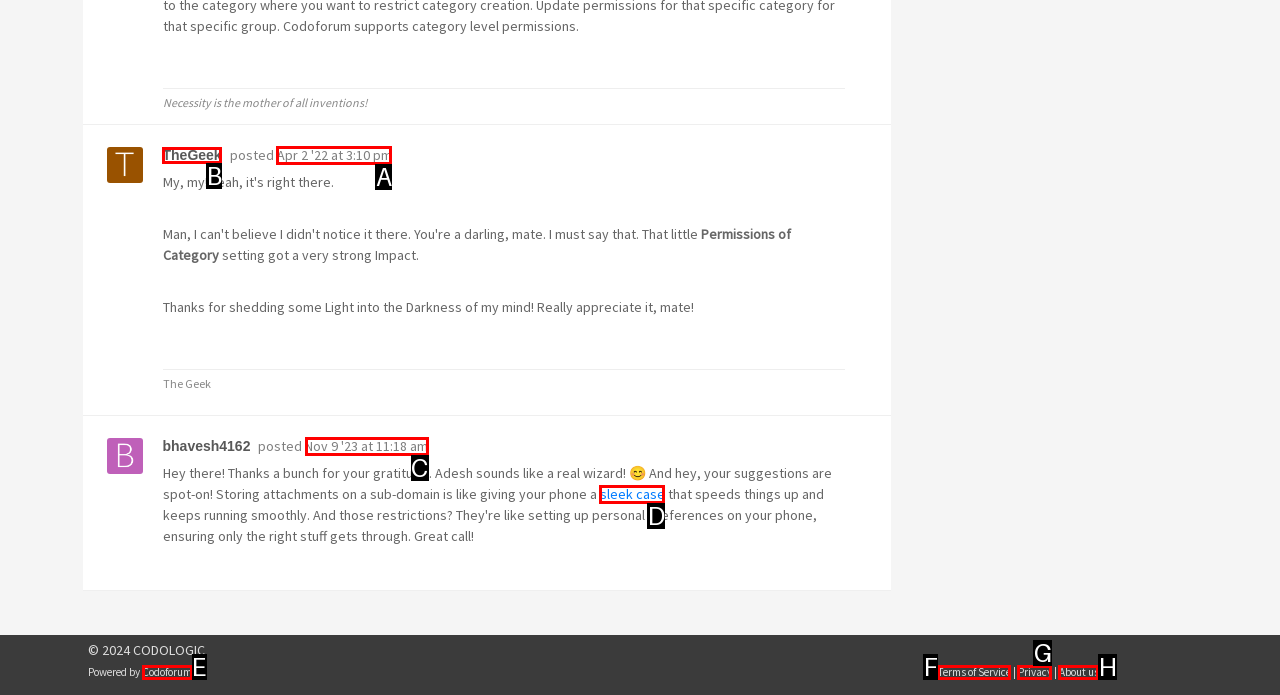Determine the right option to click to perform this task: Visit the Codoforum website
Answer with the correct letter from the given choices directly.

E